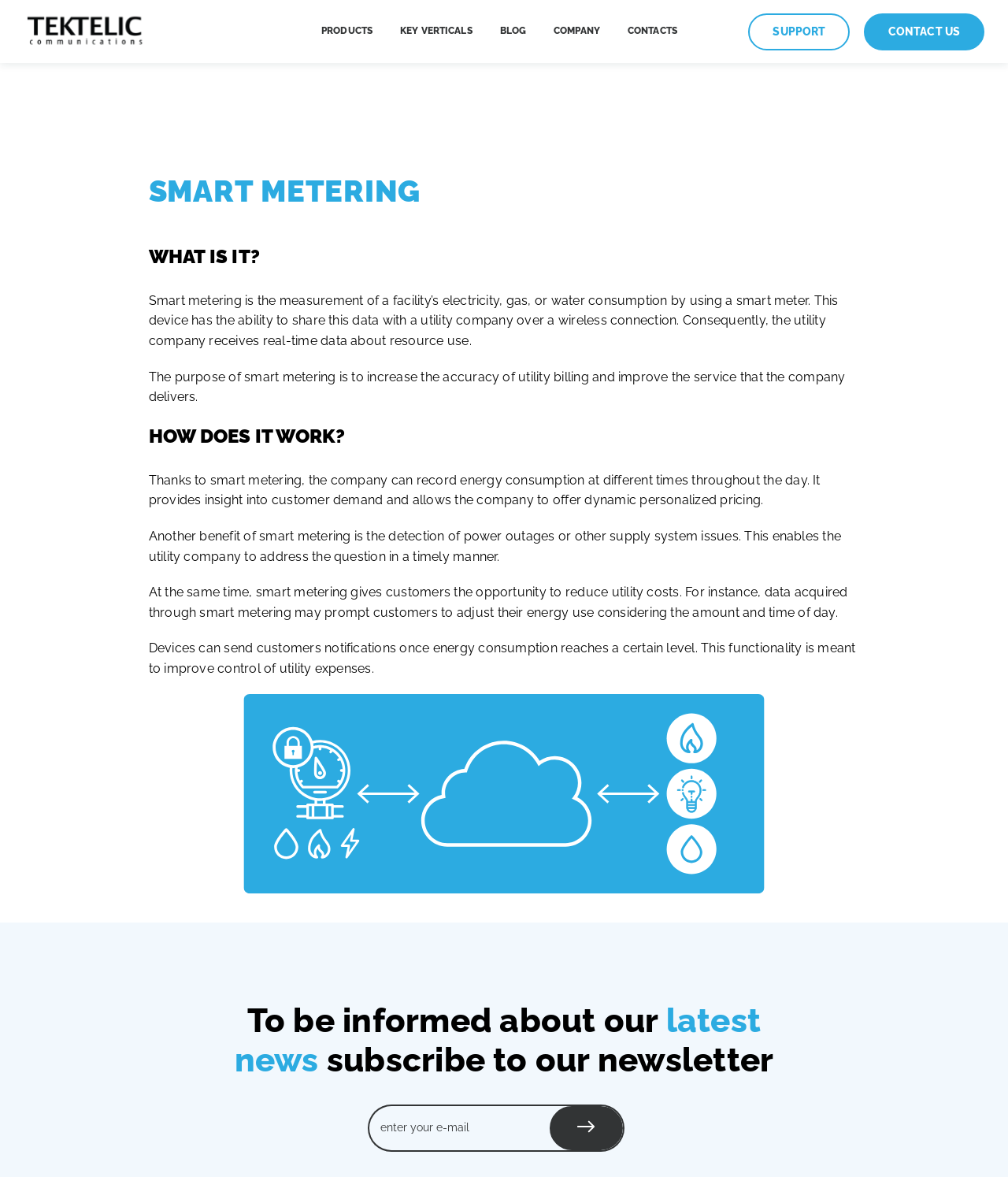Please pinpoint the bounding box coordinates for the region I should click to adhere to this instruction: "Click the TEKTELIC Logo".

[0.023, 0.01, 0.145, 0.023]